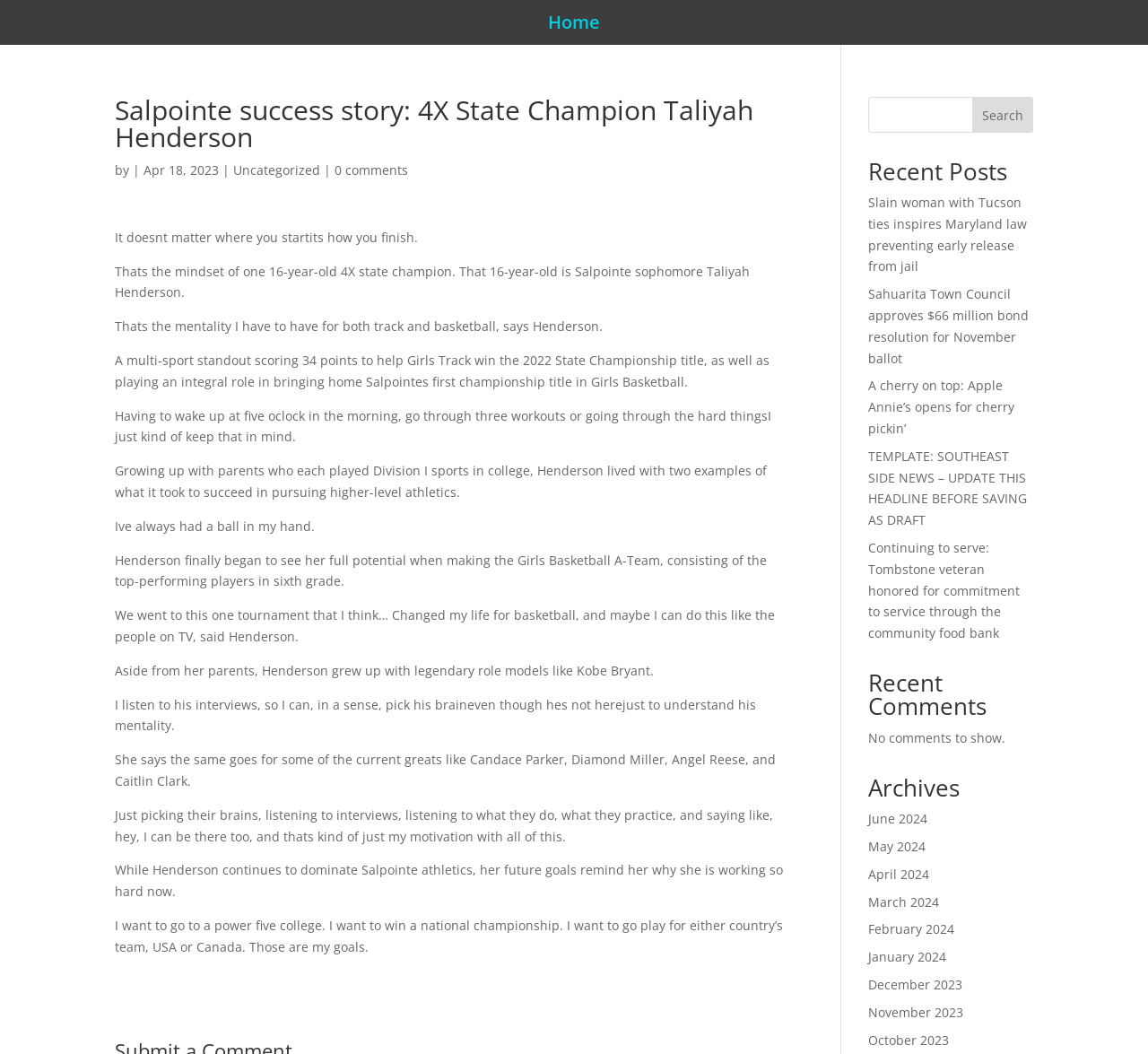Identify the bounding box coordinates of the section that should be clicked to achieve the task described: "Check recent comments".

[0.756, 0.637, 0.9, 0.689]